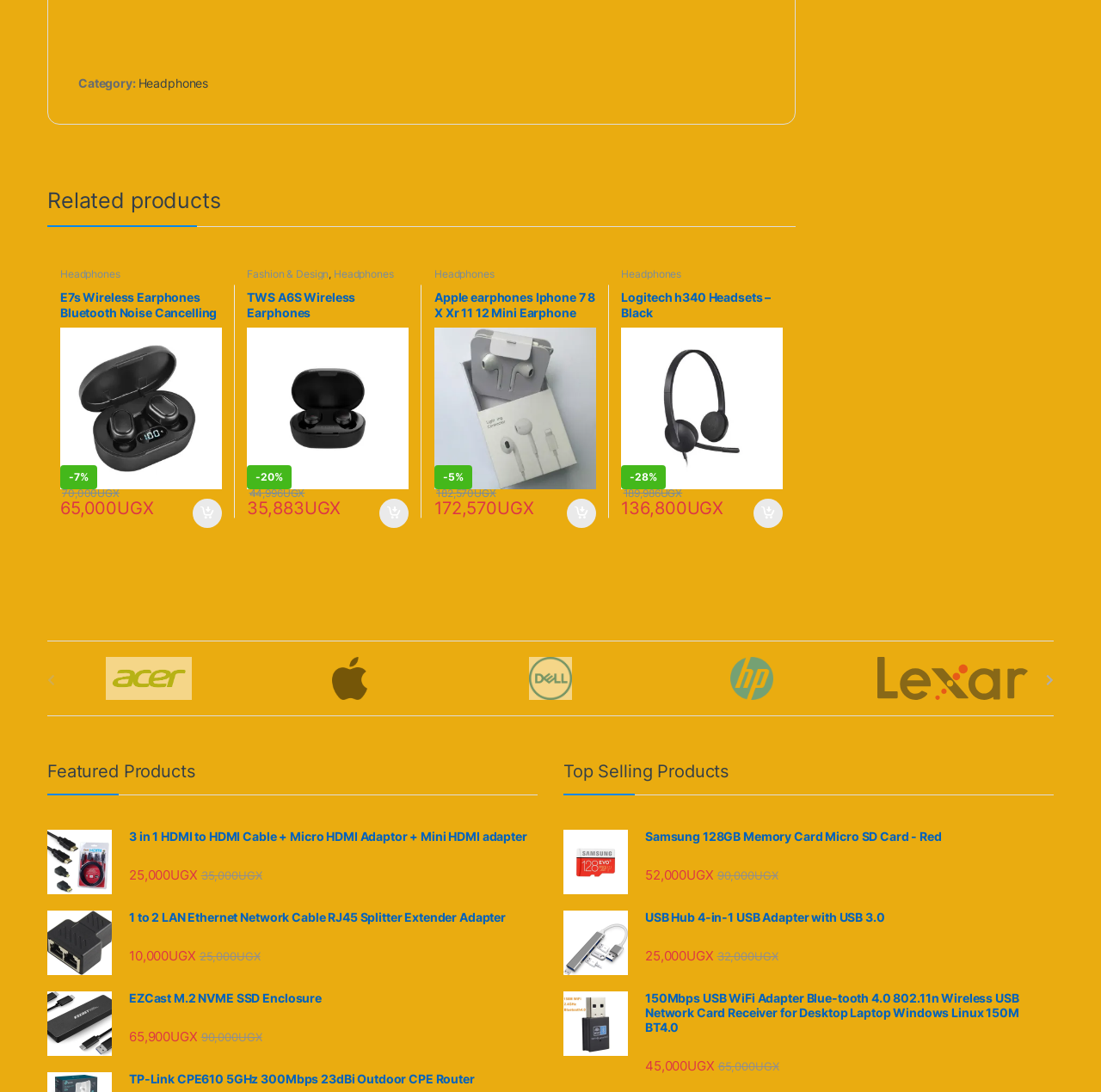Predict the bounding box coordinates of the area that should be clicked to accomplish the following instruction: "Check the price of 'Samsung 128GB Memory Card Micro SD Card - Red'". The bounding box coordinates should consist of four float numbers between 0 and 1, i.e., [left, top, right, bottom].

[0.586, 0.794, 0.624, 0.809]